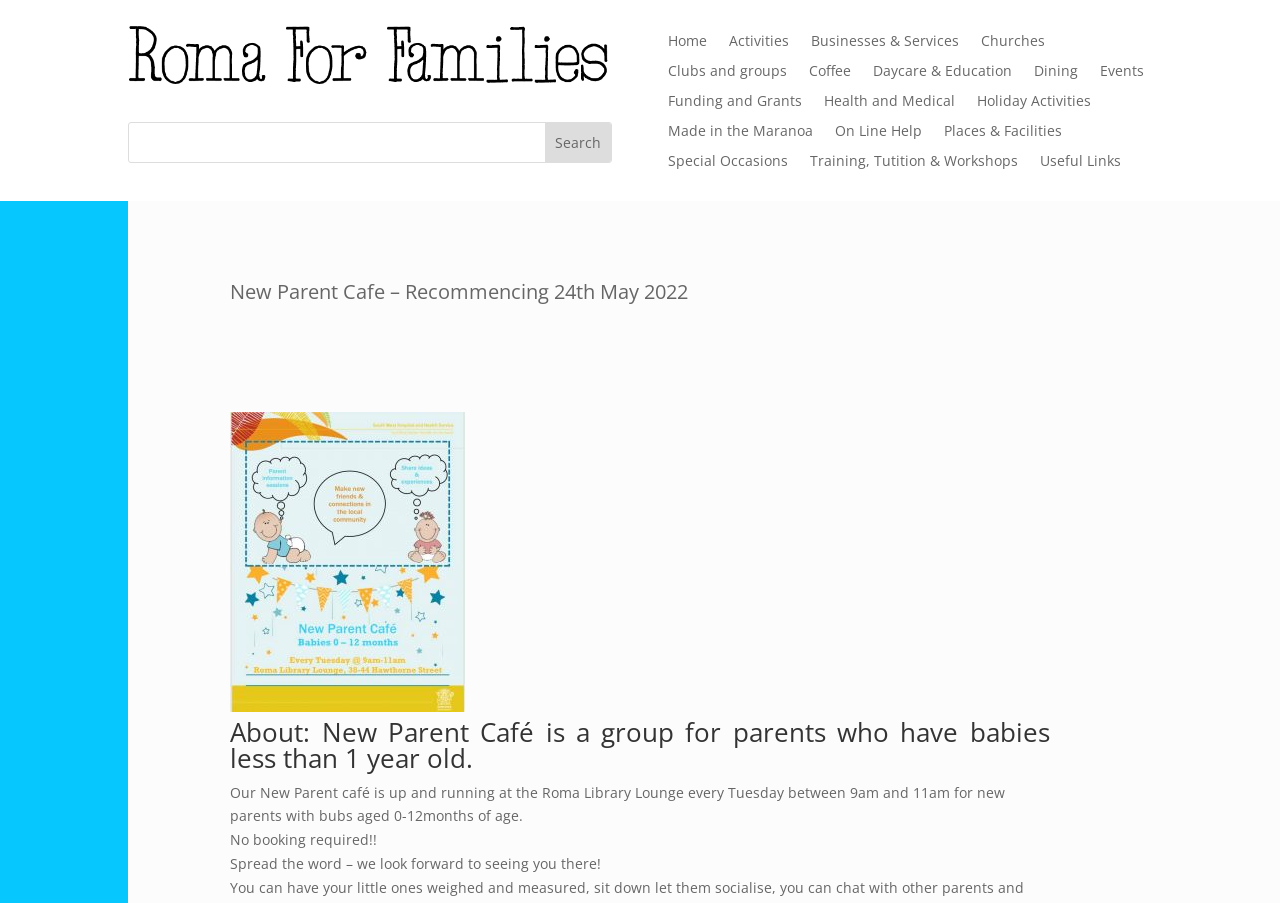Identify and extract the main heading from the webpage.

You Might Also Like…